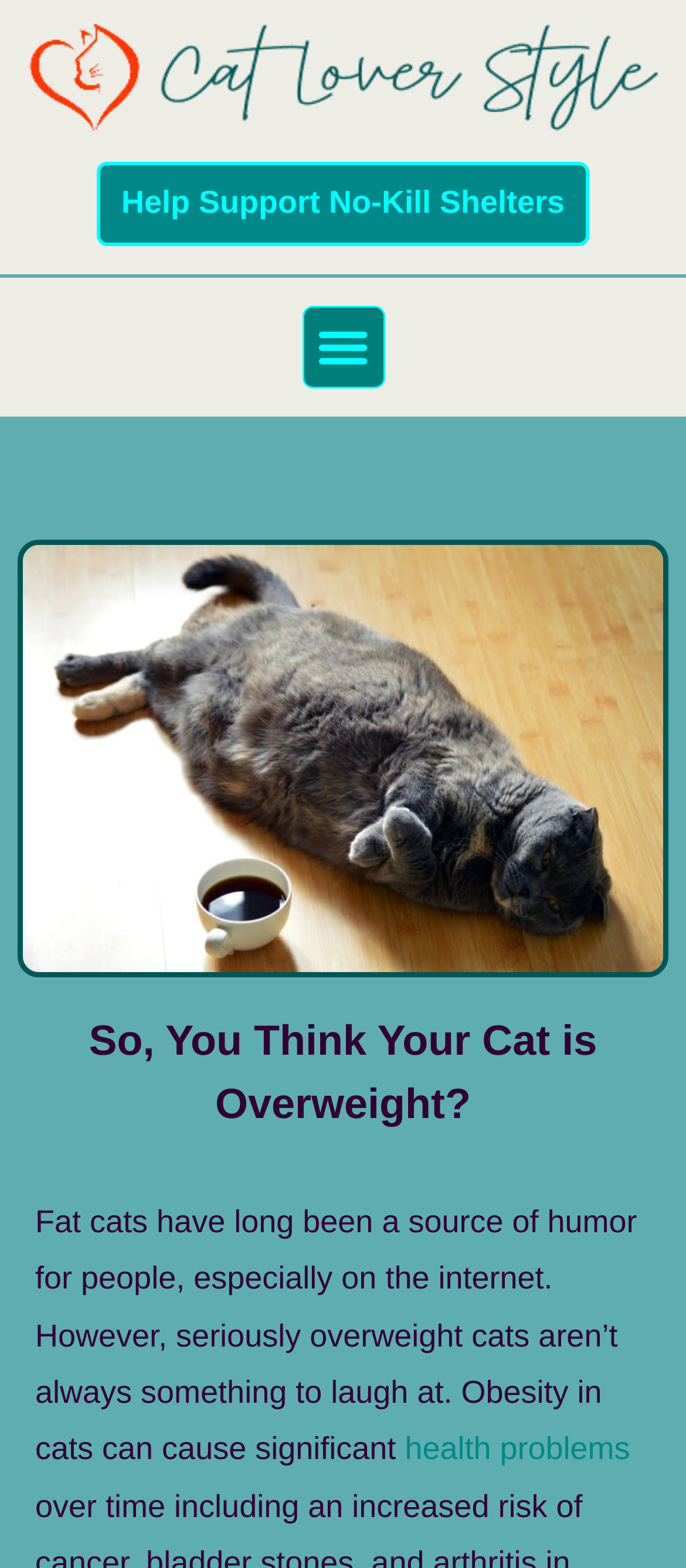What is the main topic of this webpage?
Please respond to the question with a detailed and thorough explanation.

Based on the heading 'So, You Think Your Cat is Overweight?' and the image of an overweight cat, it is clear that the main topic of this webpage is cat obesity and its related health concerns.